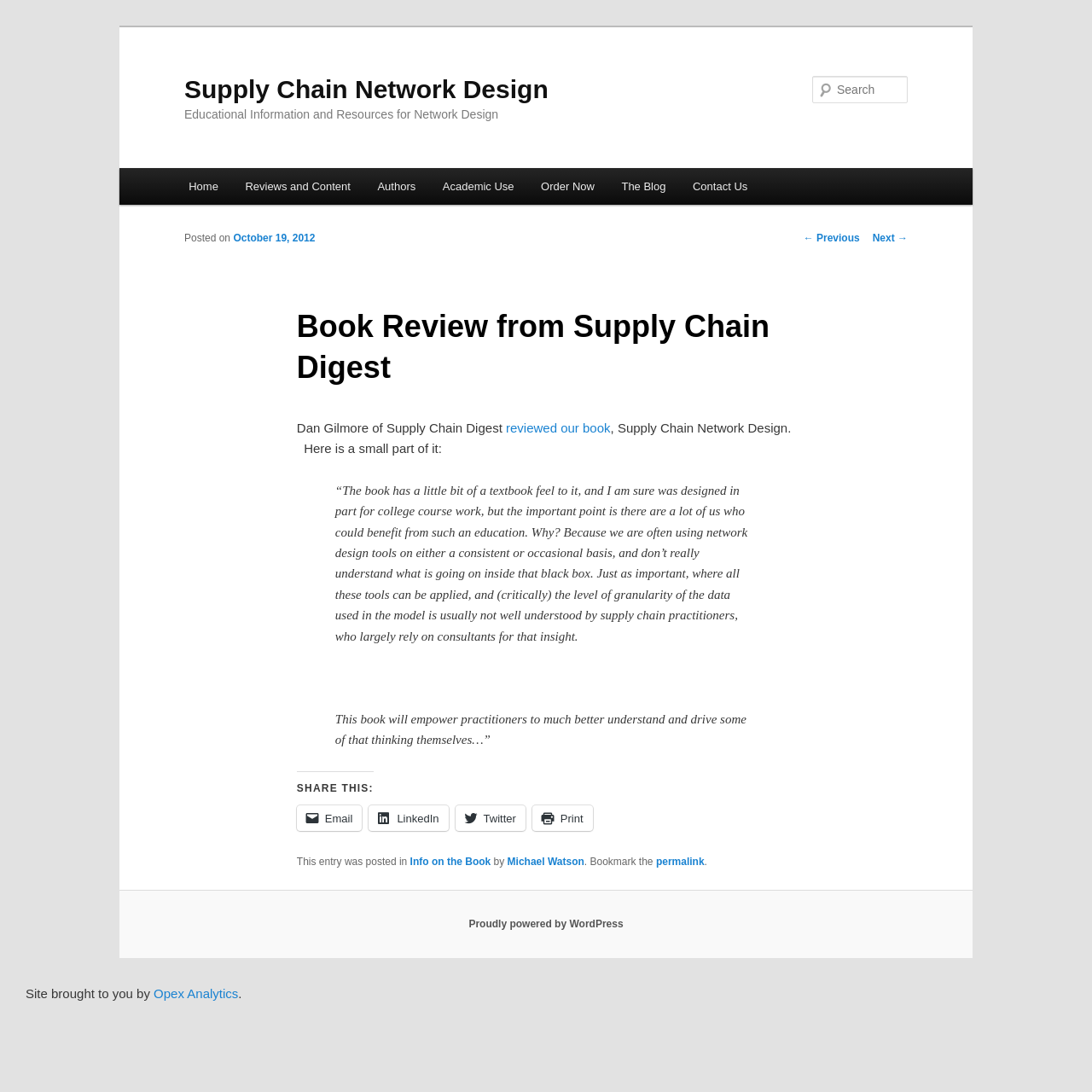Determine the bounding box coordinates of the section to be clicked to follow the instruction: "View the next post". The coordinates should be given as four float numbers between 0 and 1, formatted as [left, top, right, bottom].

[0.799, 0.212, 0.831, 0.223]